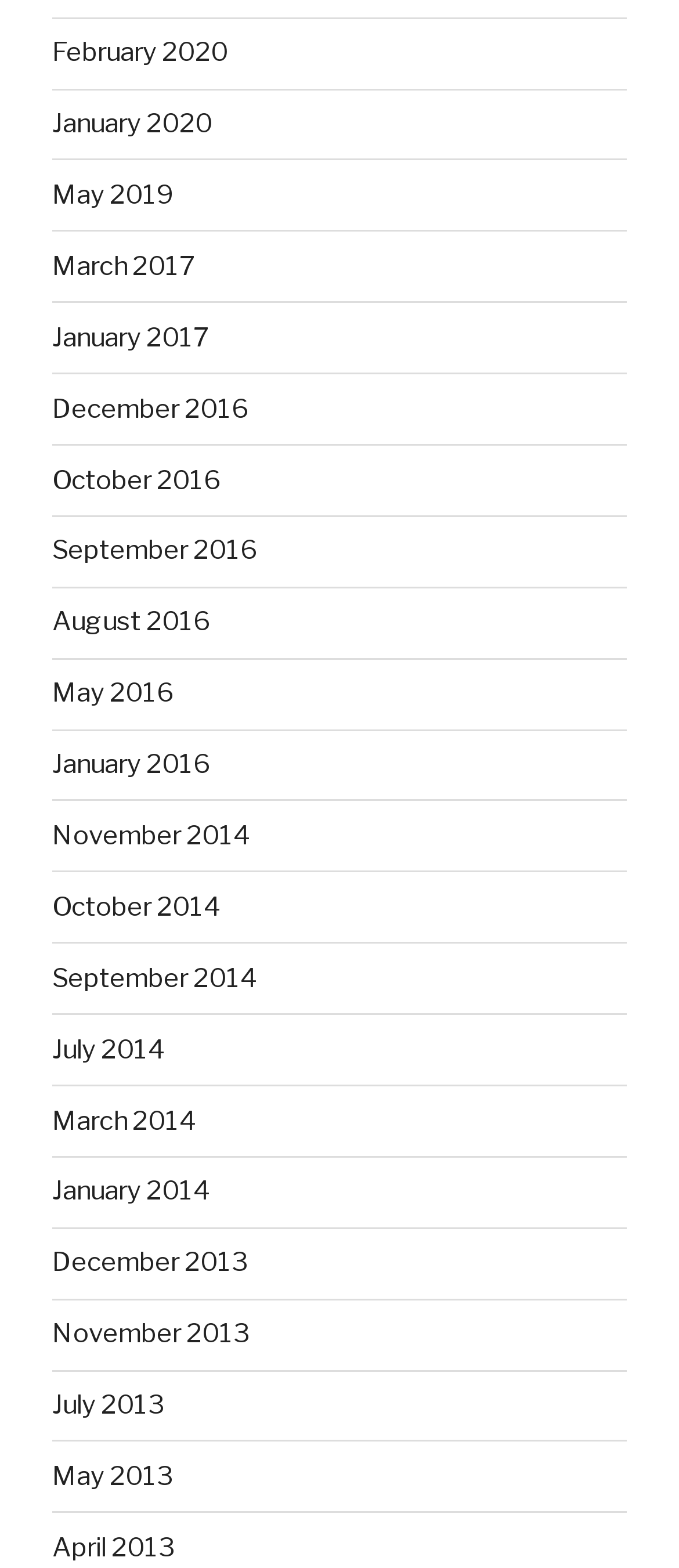Give a concise answer using only one word or phrase for this question:
How many links are related to the year 2016?

4